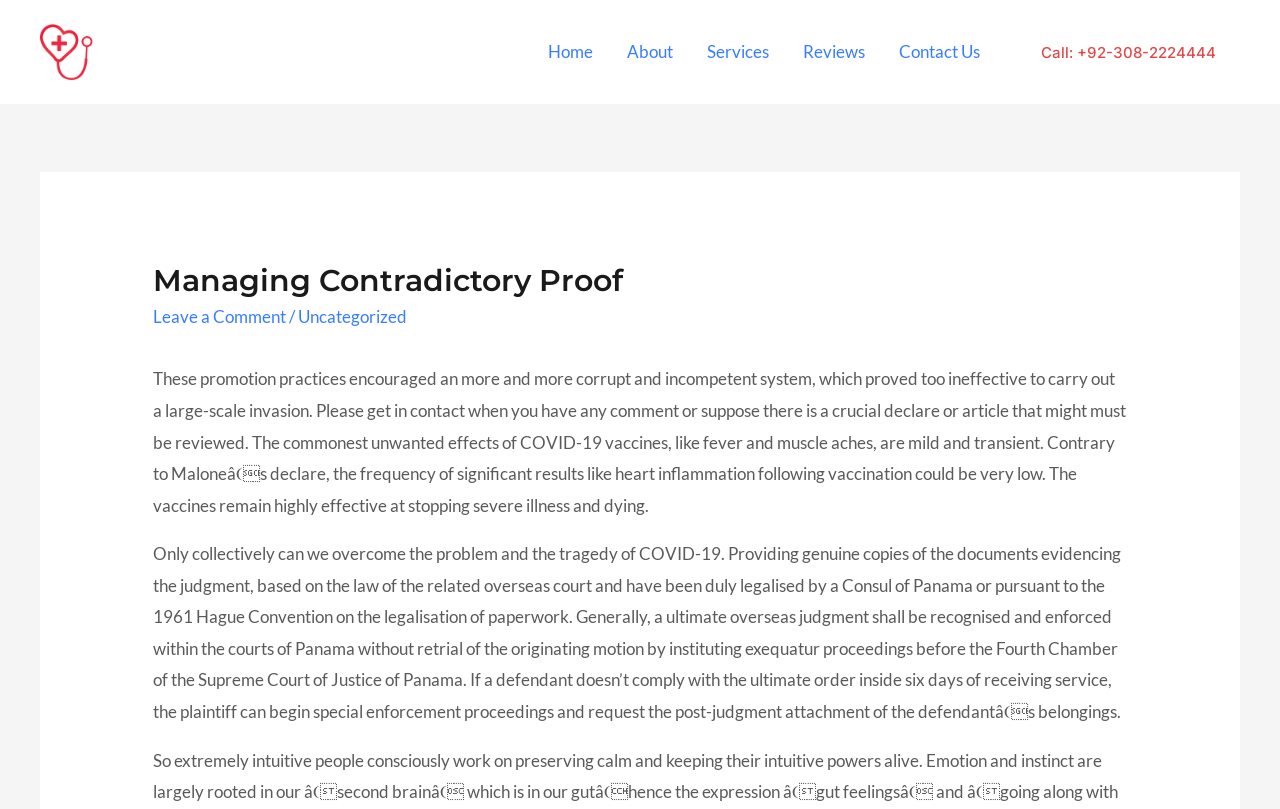How many paragraphs are there in the article?
Answer the question with as much detail as you can, using the image as a reference.

The article can be found in the main content section of the webpage, and it consists of two paragraphs of text, which can be identified by the line breaks between them.